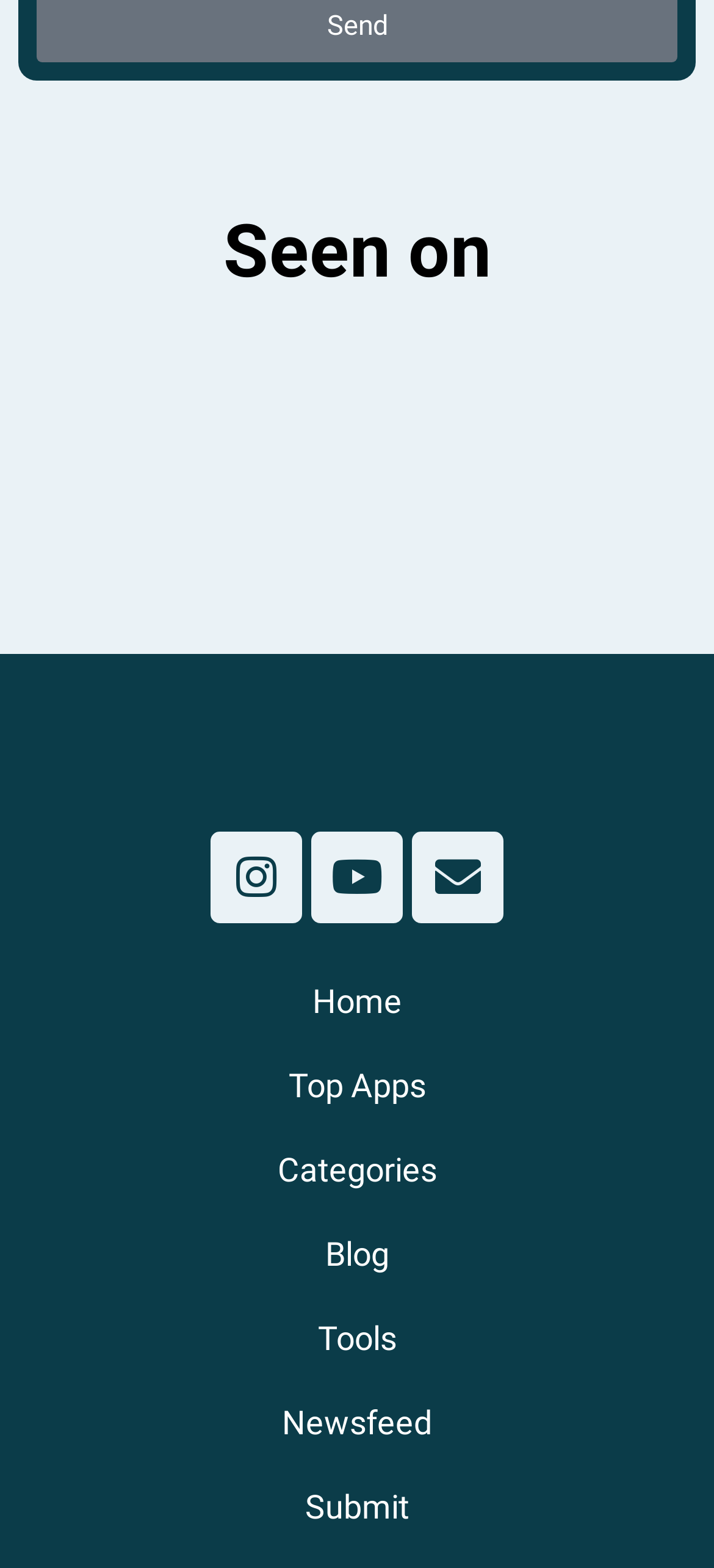What is the first menu item?
Please ensure your answer to the question is detailed and covers all necessary aspects.

I looked at the menu items at the bottom of the page and found that the first item is 'Home', which is located at the top left corner of the page.